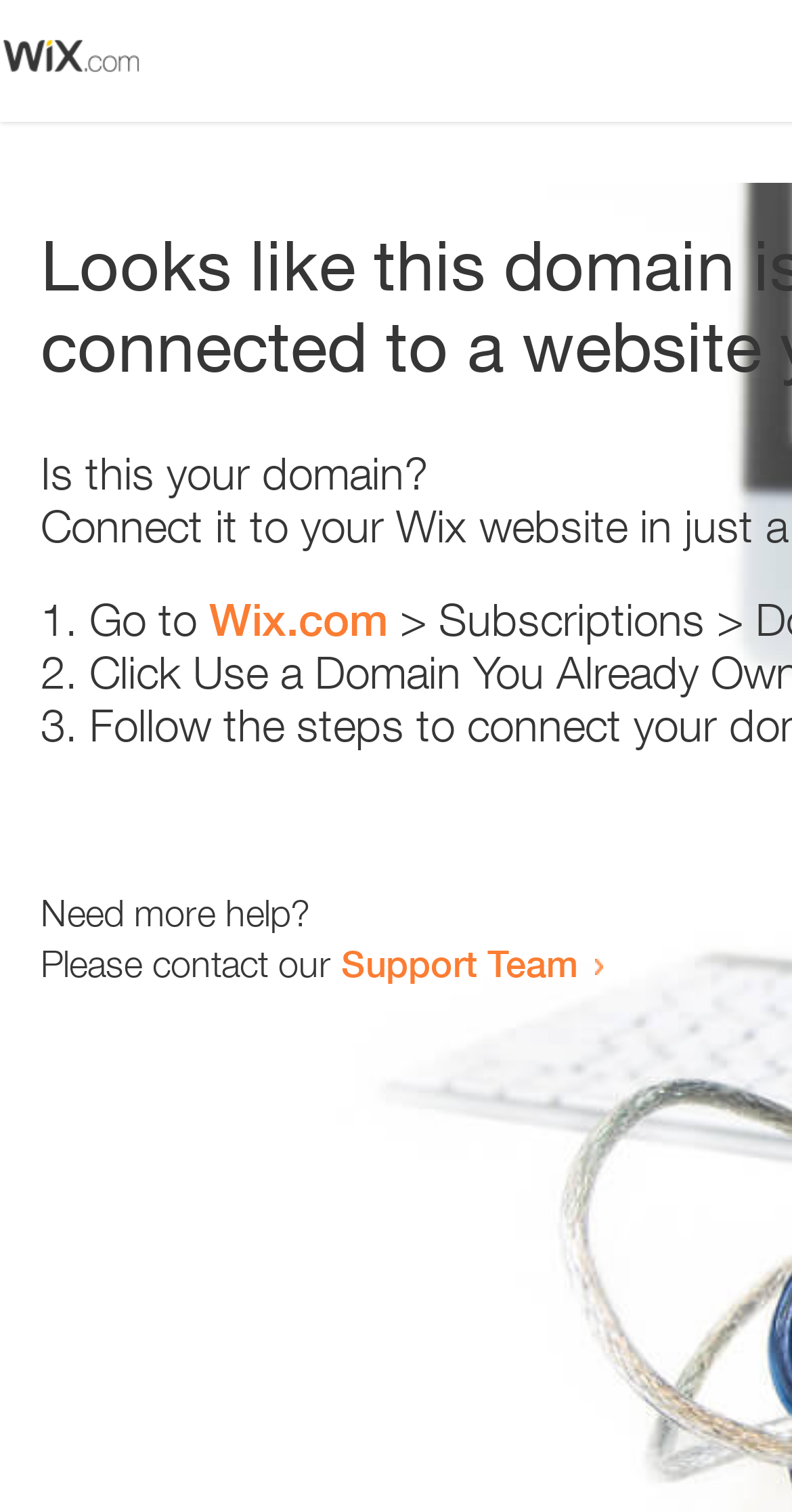Refer to the image and answer the question with as much detail as possible: What is the domain being referred to?

The webpage contains a link 'Wix.com' which suggests that the domain being referred to is Wix.com. This can be inferred from the context of the sentence 'Go to Wix.com'.